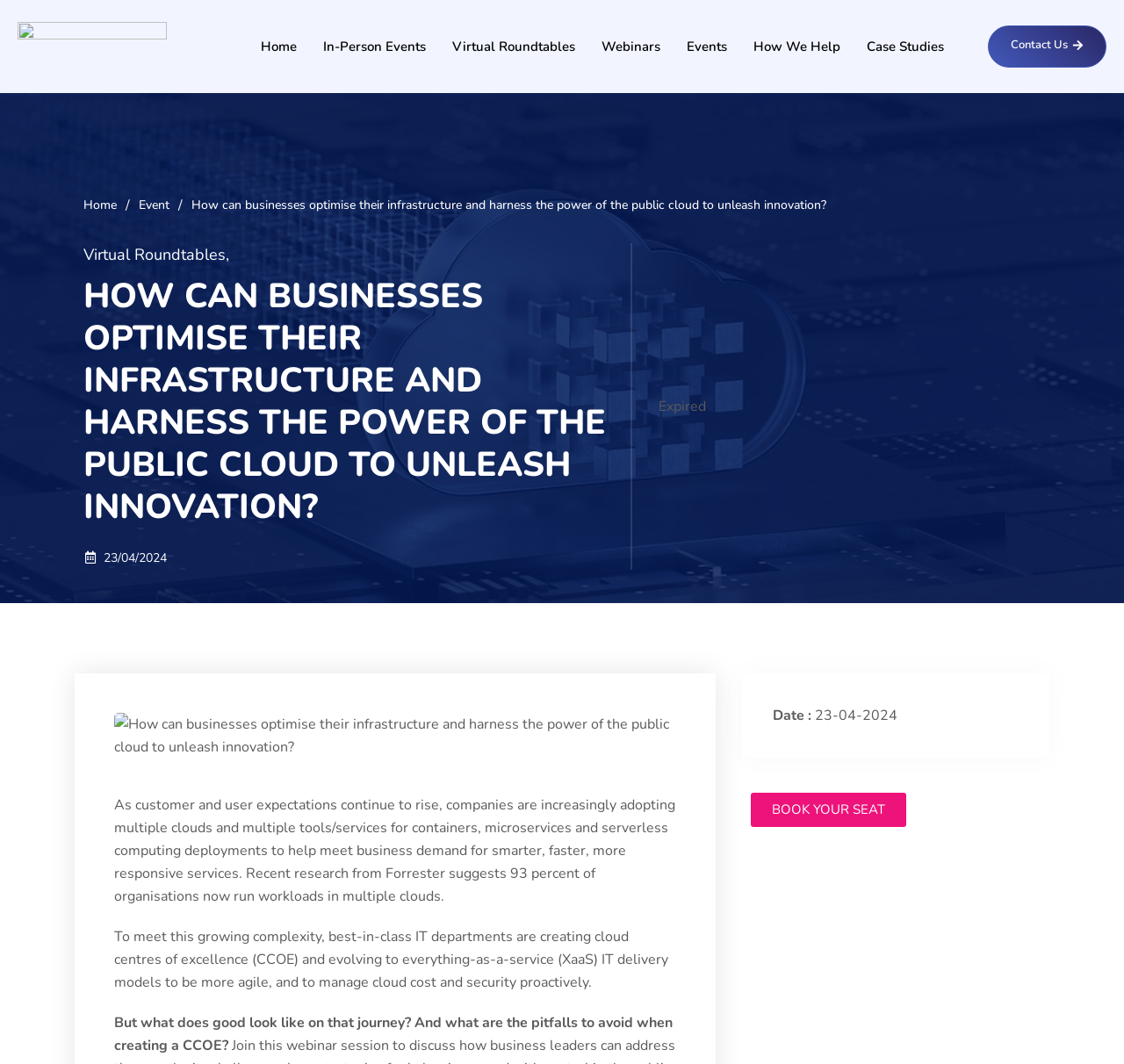What is the call-to-action on this webpage?
Give a one-word or short-phrase answer derived from the screenshot.

BOOK YOUR SEAT